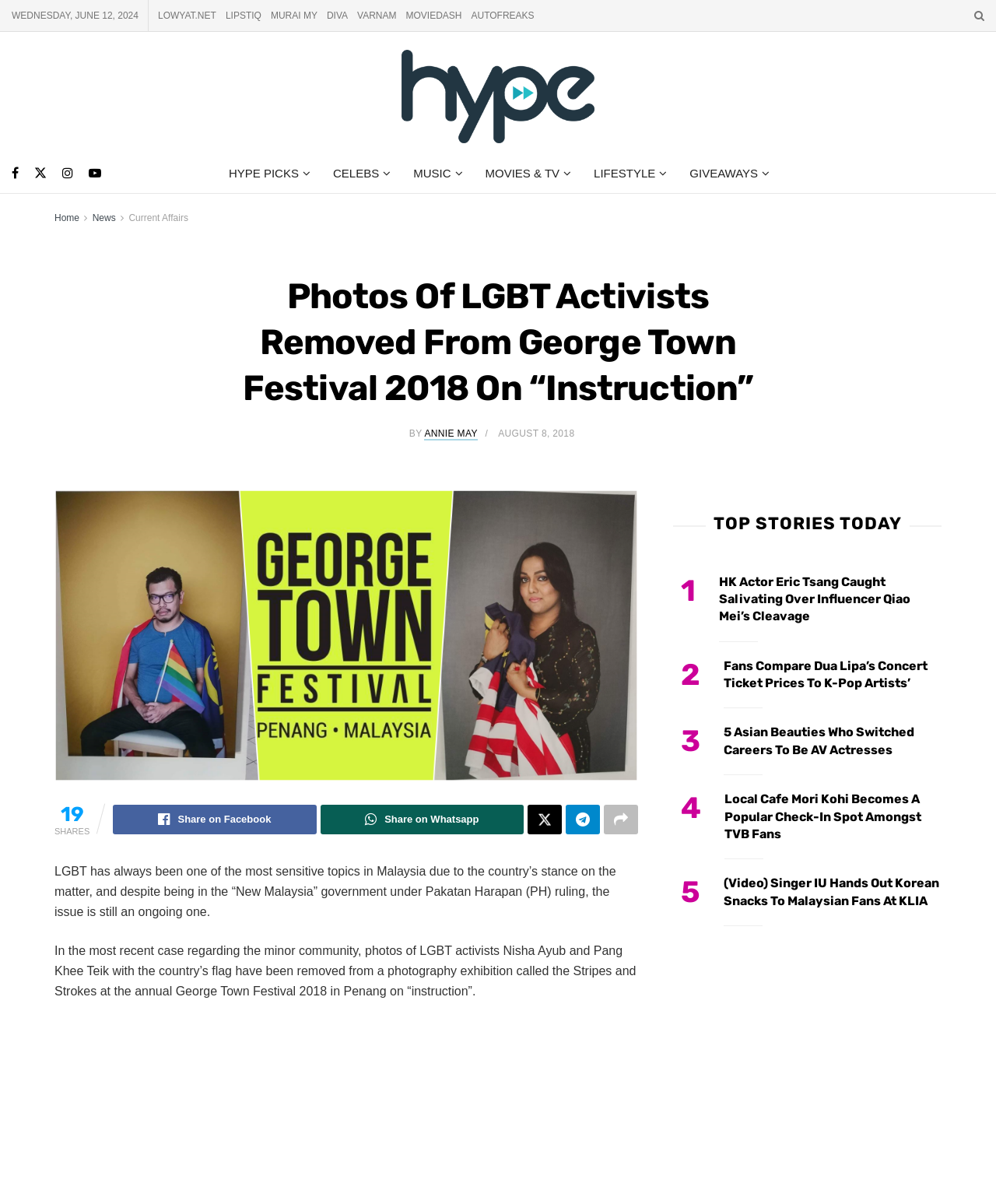Ascertain the bounding box coordinates for the UI element detailed here: "Moviedash". The coordinates should be provided as [left, top, right, bottom] with each value being a float between 0 and 1.

[0.407, 0.0, 0.464, 0.026]